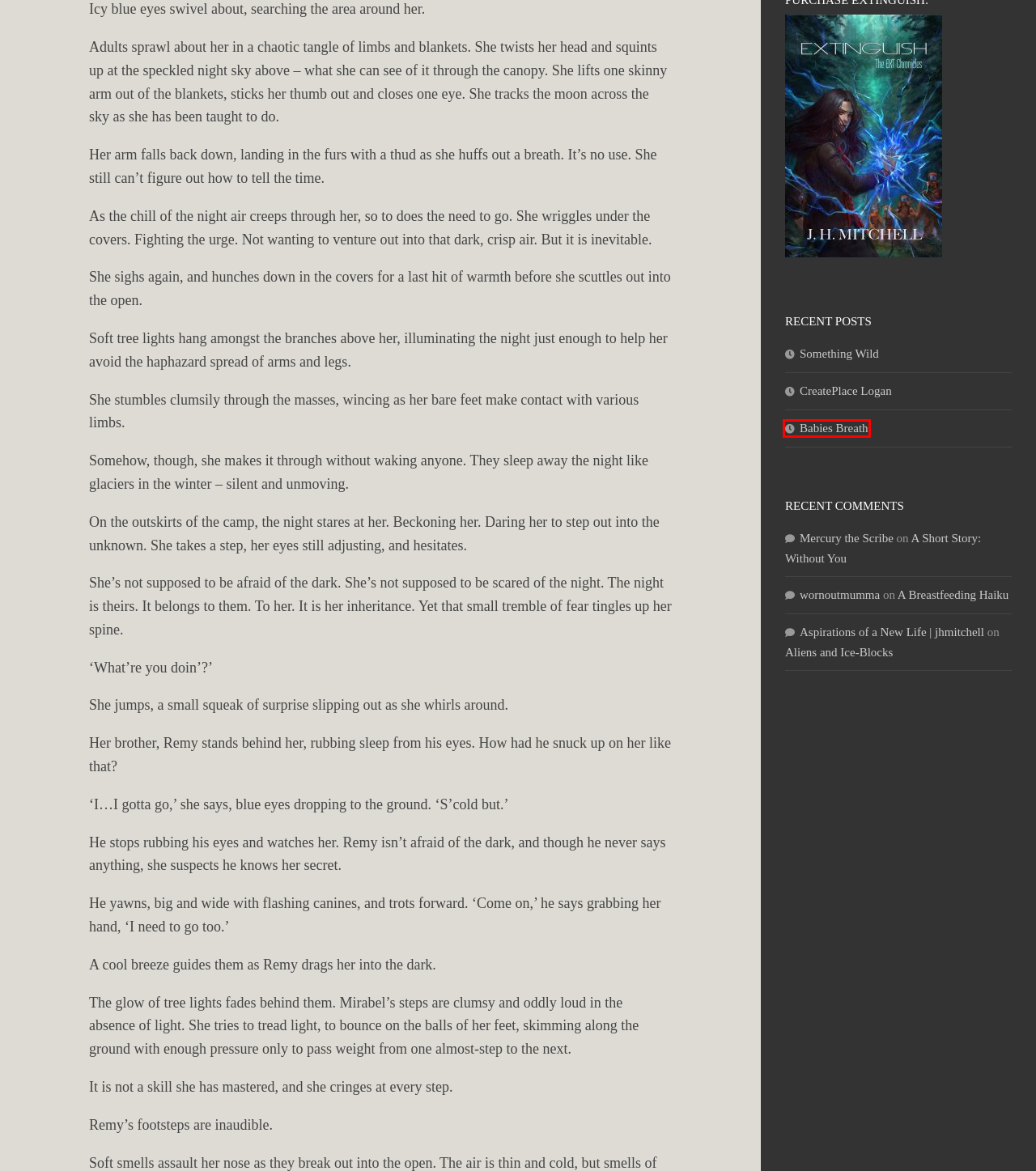A screenshot of a webpage is given with a red bounding box around a UI element. Choose the description that best matches the new webpage shown after clicking the element within the red bounding box. Here are the candidates:
A. Something Wild – jhmitchell
B. Babies Breath – jhmitchell
C. A Short Story: Without You – jhmitchell
D. Blog – jhmitchell
E. A Breastfeeding Haiku – jhmitchell
F. Aspirations of a New Life – jhmitchell
G. Aliens and Ice-Blocks – jhmitchell
H. CreatePlace Logan – jhmitchell

B